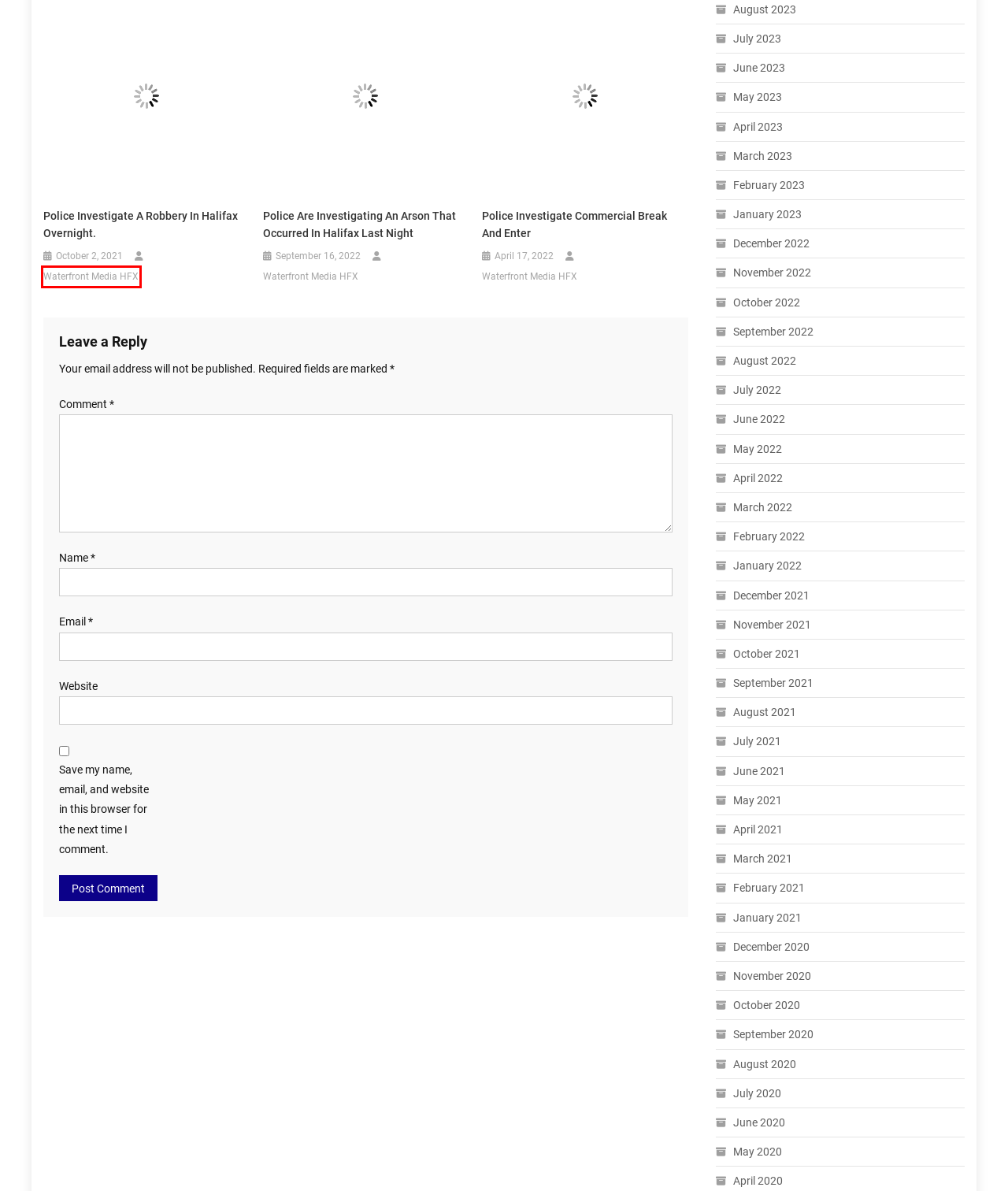Evaluate the webpage screenshot and identify the element within the red bounding box. Select the webpage description that best fits the new webpage after clicking the highlighted element. Here are the candidates:
A. June 2021 – Waterfront Media Halifax
B. February 2023 – Waterfront Media Halifax
C. October 2020 – Waterfront Media Halifax
D. January 2022 – Waterfront Media Halifax
E. February 2021 – Waterfront Media Halifax
F. September 2021 – Waterfront Media Halifax
G. August 2020 – Waterfront Media Halifax
H. Waterfront Media HFX – Waterfront Media Halifax

H